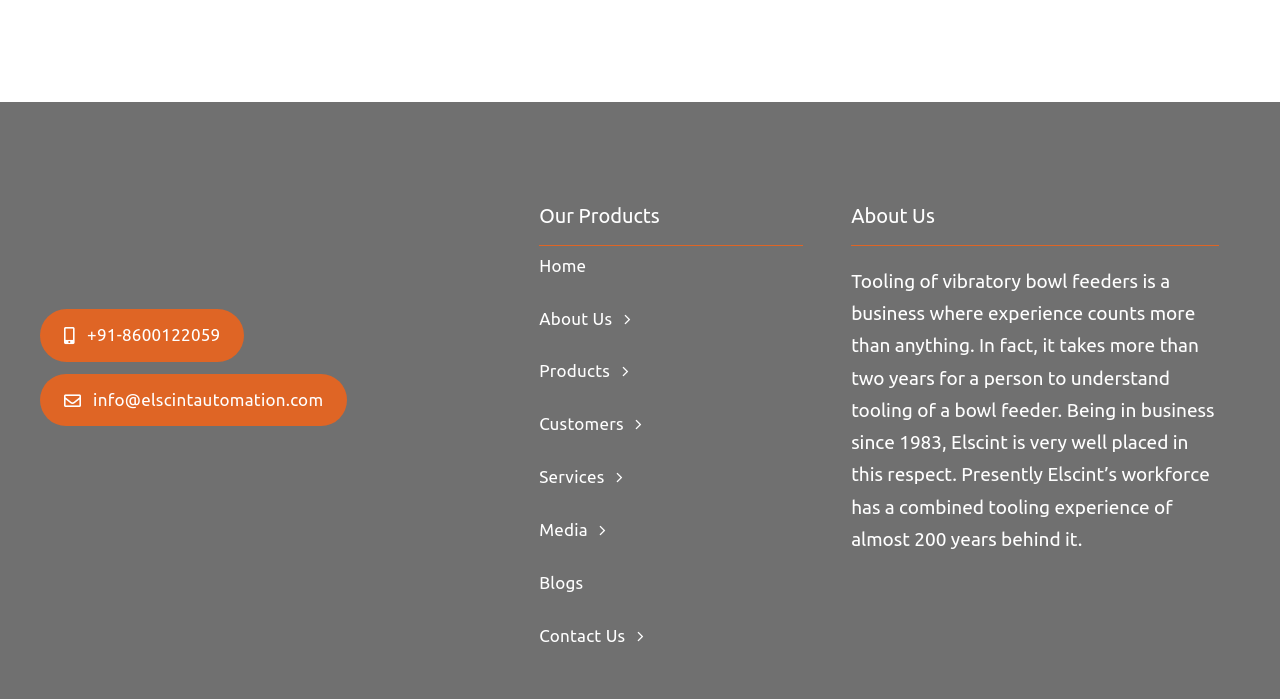Can you find the bounding box coordinates of the area I should click to execute the following instruction: "Click the Elscint Automation Logo"?

[0.031, 0.271, 0.109, 0.304]